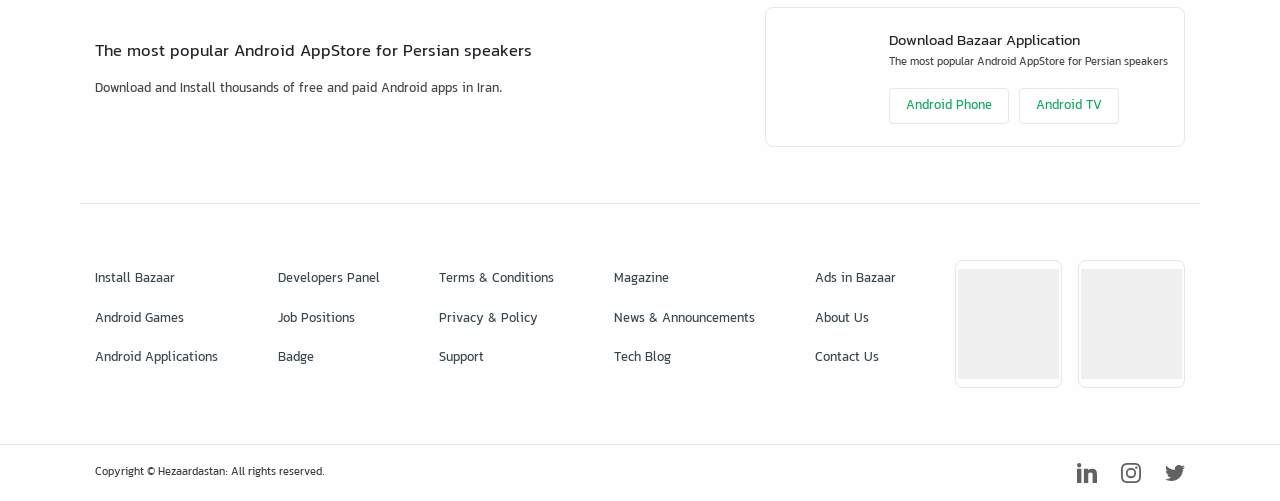Show the bounding box coordinates of the element that should be clicked to complete the task: "Contact us through email".

None